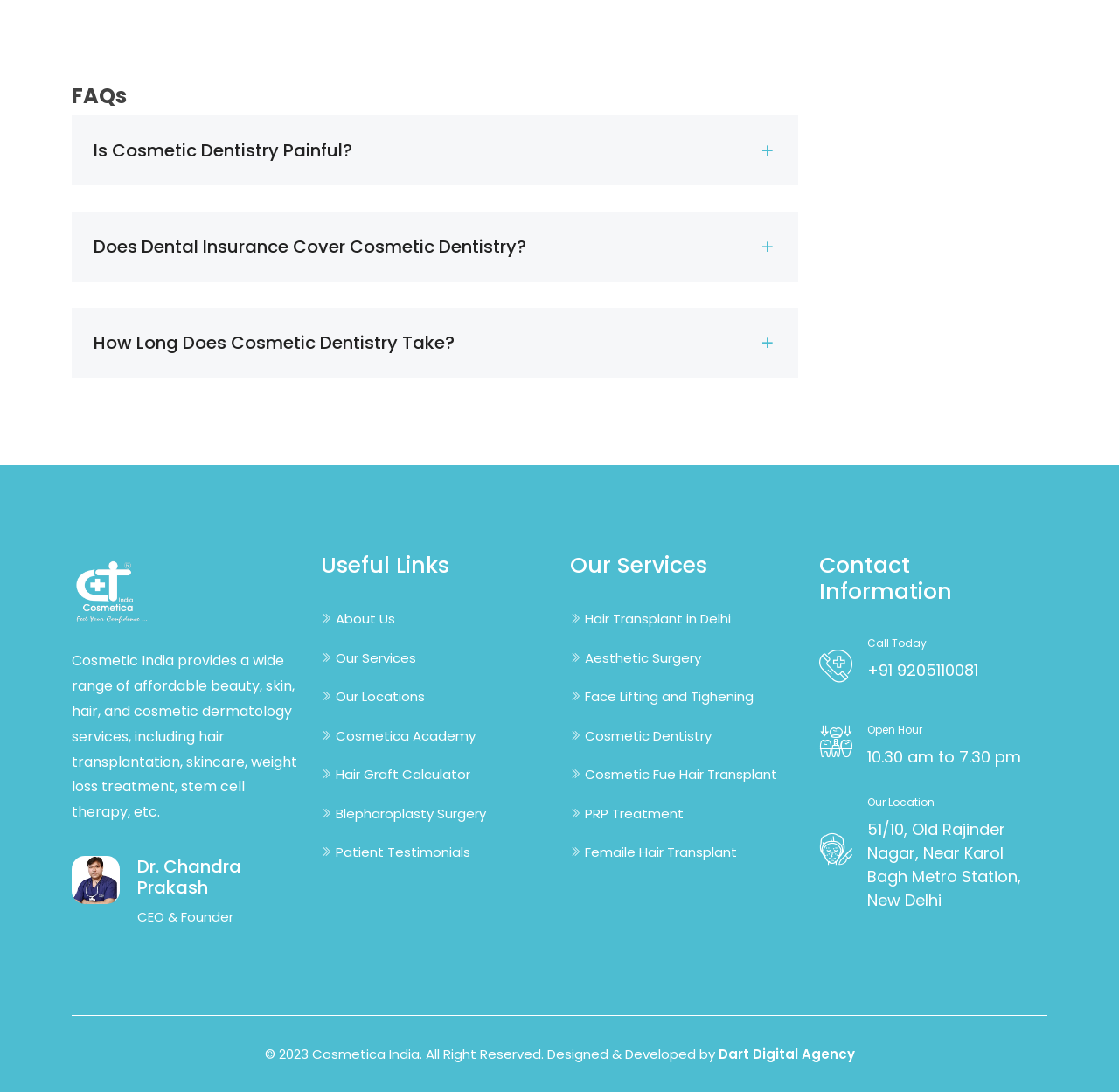Refer to the image and provide an in-depth answer to the question: 
What services does Cosmetica India provide?

I found the answer by looking at the section with the heading 'Our Services' and finding the links with various service descriptions.